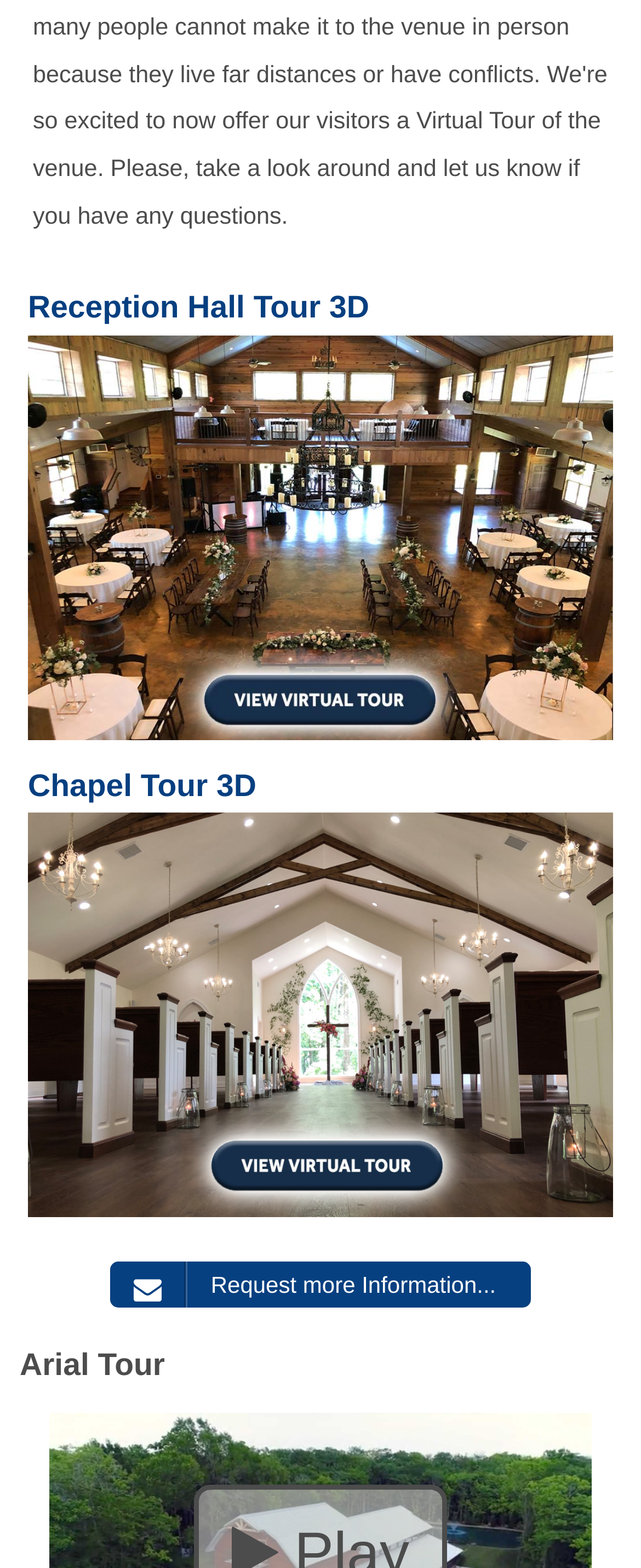Determine the bounding box coordinates for the UI element with the following description: "Request more Information...". The coordinates should be four float numbers between 0 and 1, represented as [left, top, right, bottom].

[0.172, 0.805, 0.828, 0.834]